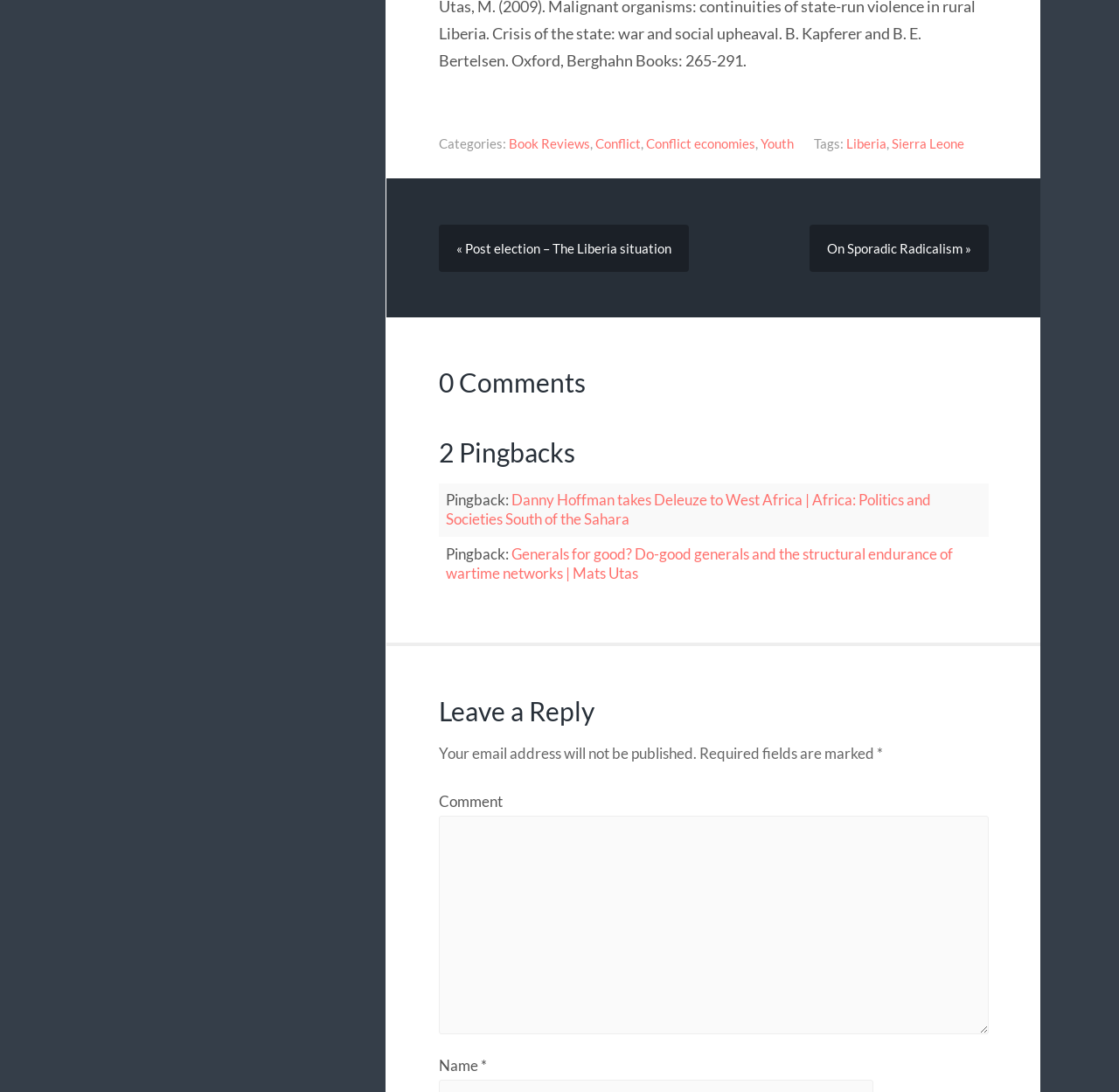Find and provide the bounding box coordinates for the UI element described with: "Sierra Leone".

[0.797, 0.124, 0.862, 0.138]